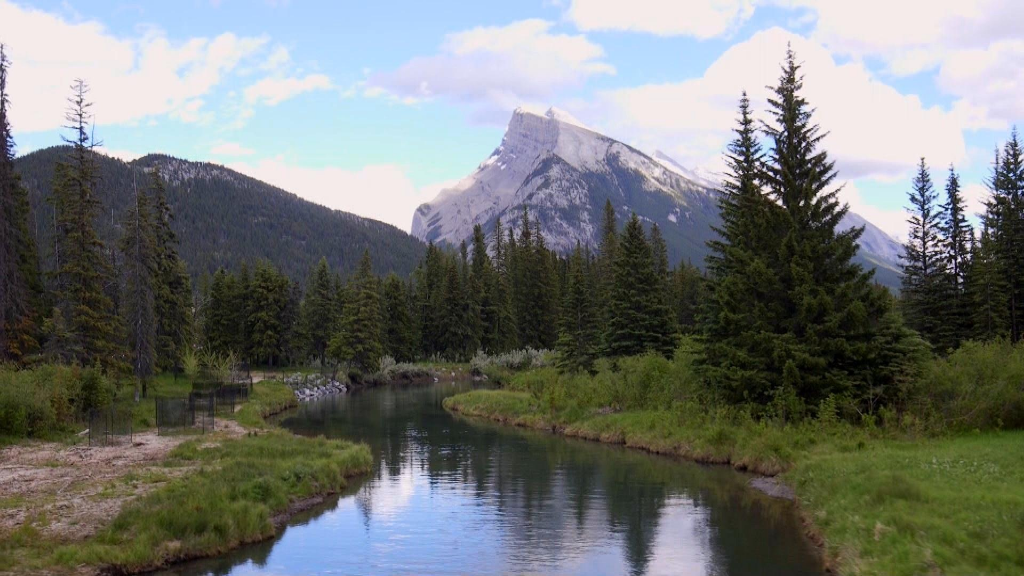Please provide a short answer using a single word or phrase for the question:
What is the region known for?

Breathtaking views